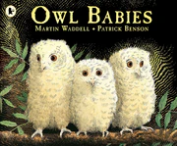Provide a thorough and detailed caption for the image.

The image depicts the cover of the children's book "Owl Babies," authored by Martin Waddell and illustrated by Patrick Benson. This charming illustration features three fluffy, wide-eyed owls perched closely together, surrounded by lush greenery that enhances the whimsical feel of the artwork. The title "Owl Babies" is prominently displayed at the top in bold lettering, capturing the attention of young readers and parents alike. Below the title, the names of the author and illustrator are elegantly noted, reinforcing the collaboration behind this beloved story. The warm colors and cute owl characters are designed to engage children, making it an inviting choice for reading time.